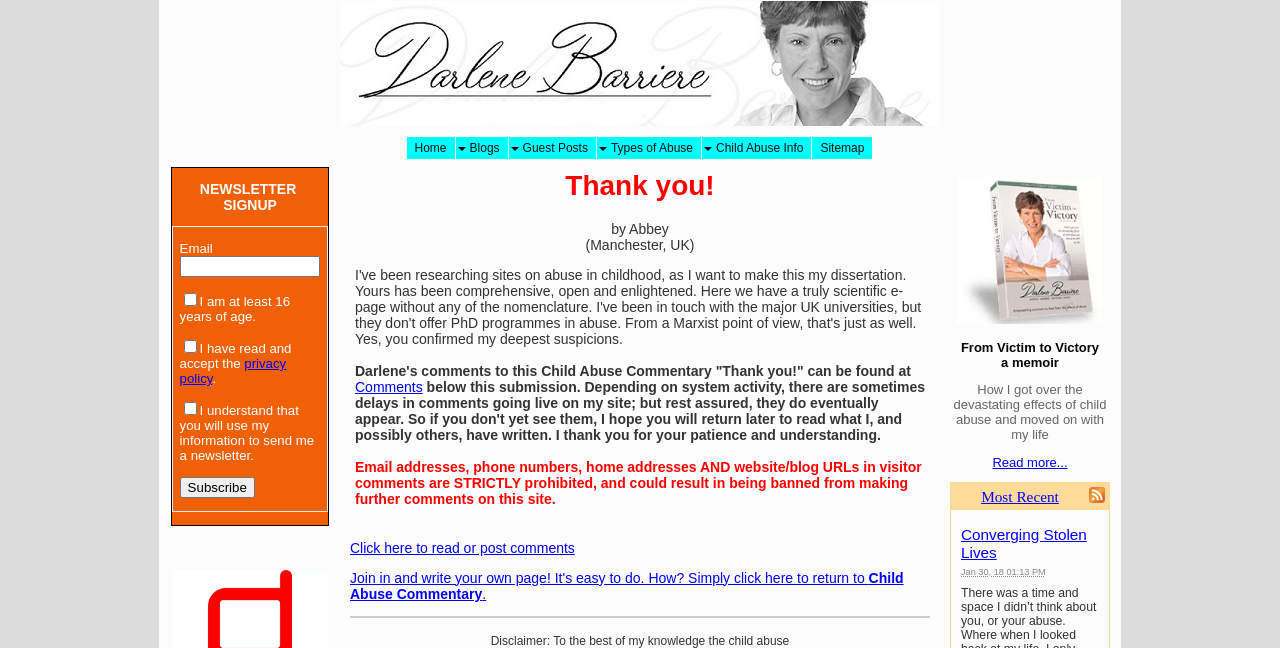Please identify the bounding box coordinates of the area I need to click to accomplish the following instruction: "Click on the 'Comments' link".

[0.277, 0.584, 0.33, 0.609]